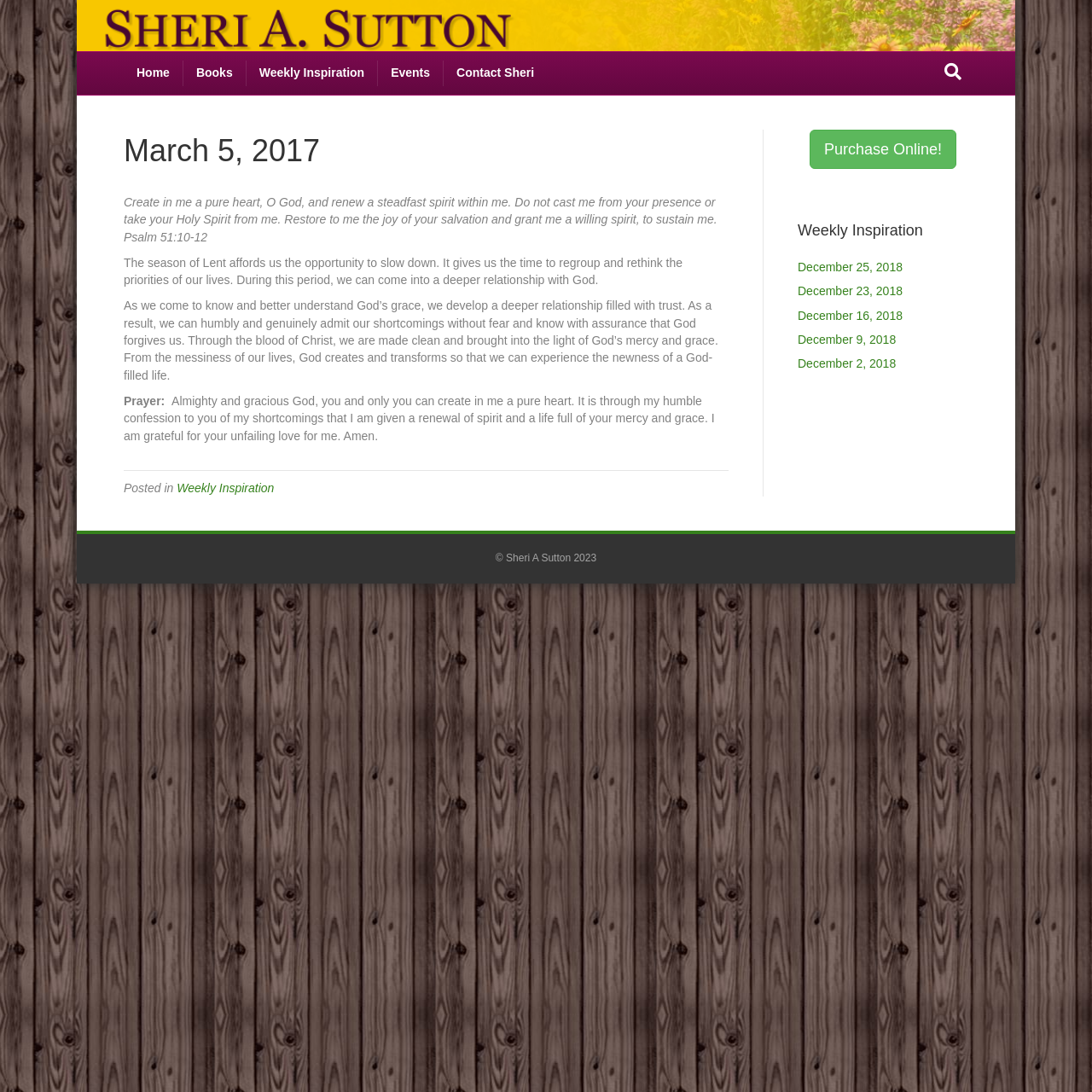Locate the bounding box coordinates of the element's region that should be clicked to carry out the following instruction: "Read the 'Weekly Inspiration' post". The coordinates need to be four float numbers between 0 and 1, i.e., [left, top, right, bottom].

[0.162, 0.441, 0.251, 0.453]